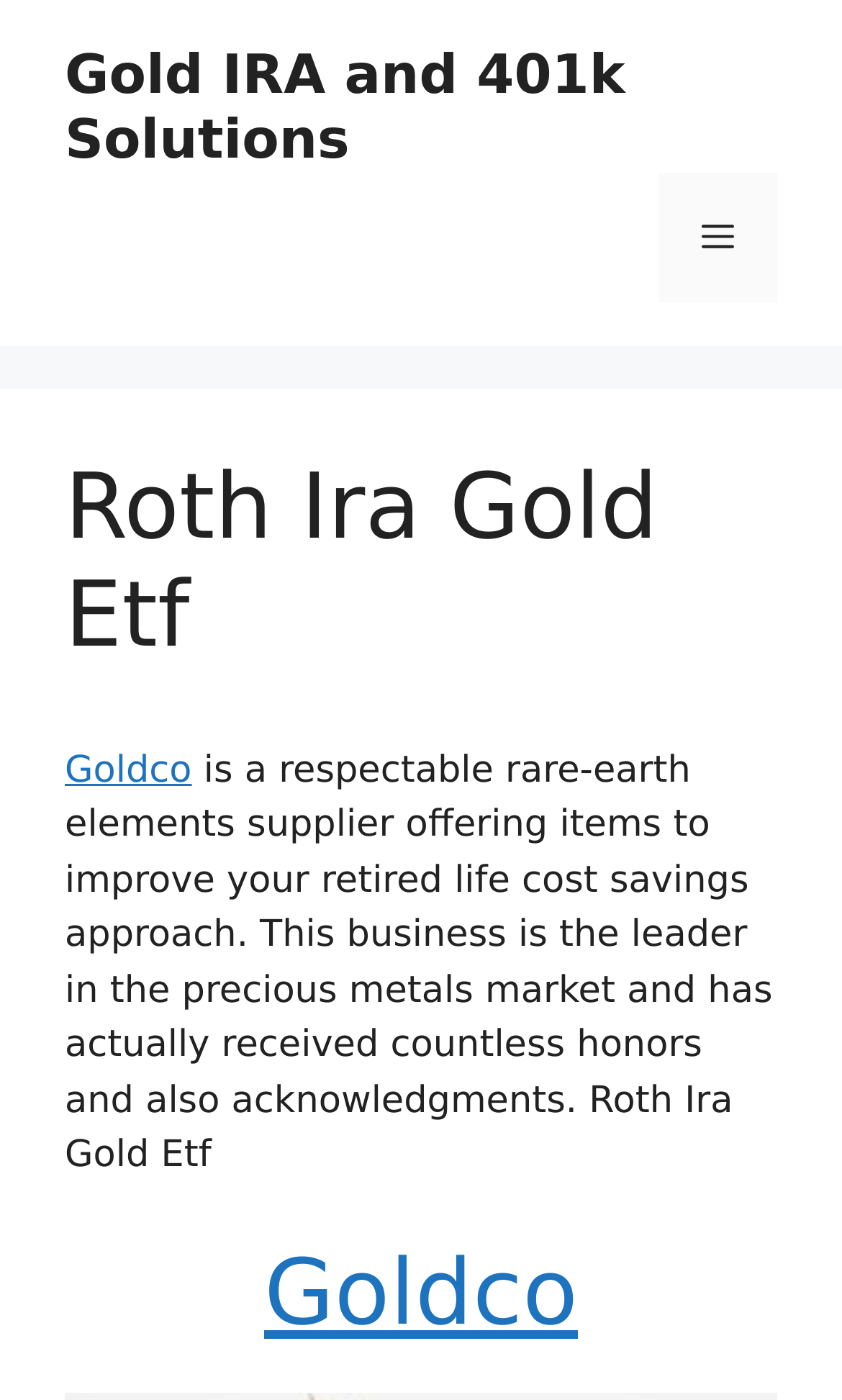Identify the bounding box of the UI element that matches this description: "Menu".

[0.782, 0.123, 0.923, 0.216]